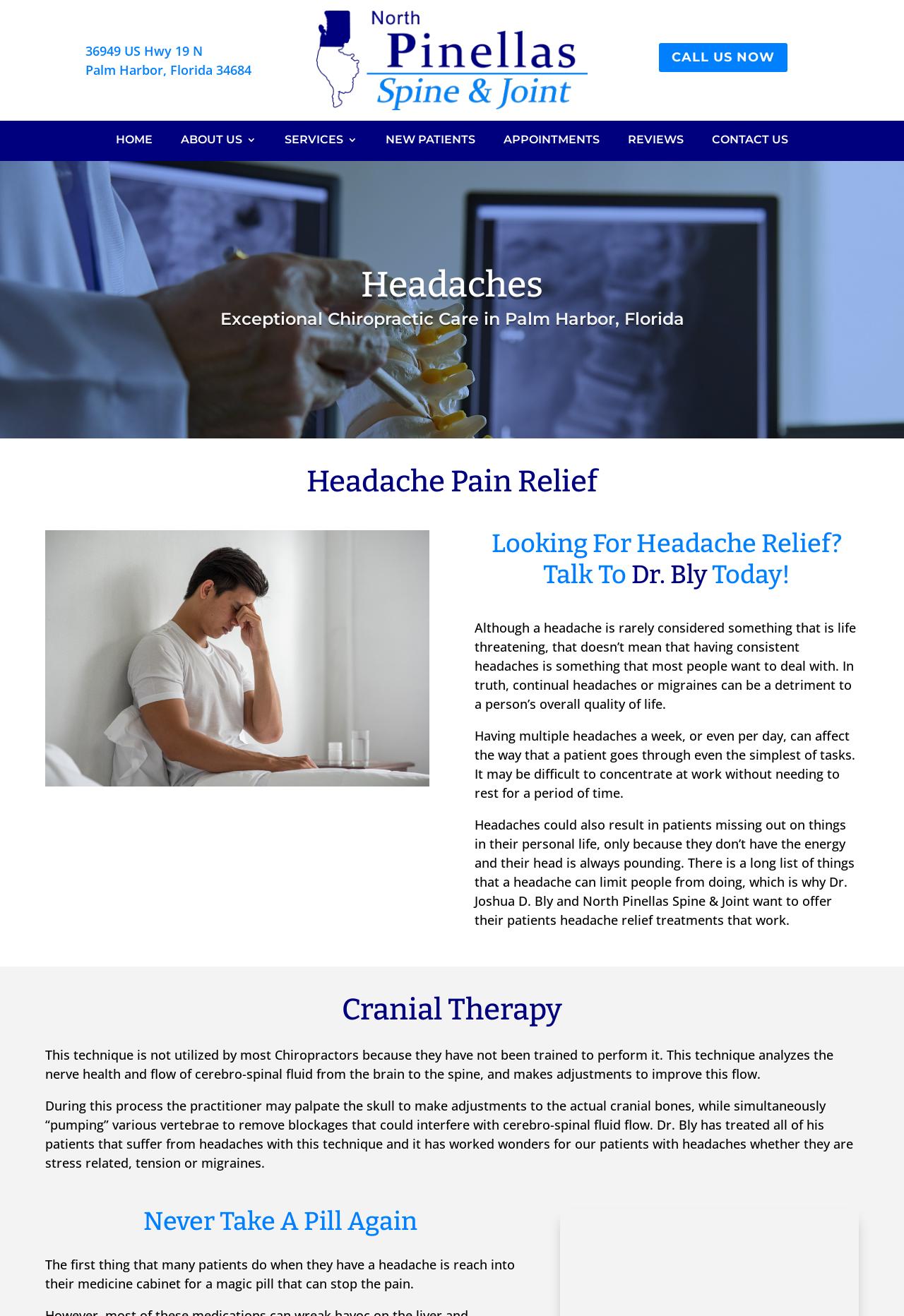Provide the bounding box coordinates for the UI element described in this sentence: "Contact Us". The coordinates should be four float values between 0 and 1, i.e., [left, top, right, bottom].

[0.788, 0.102, 0.872, 0.114]